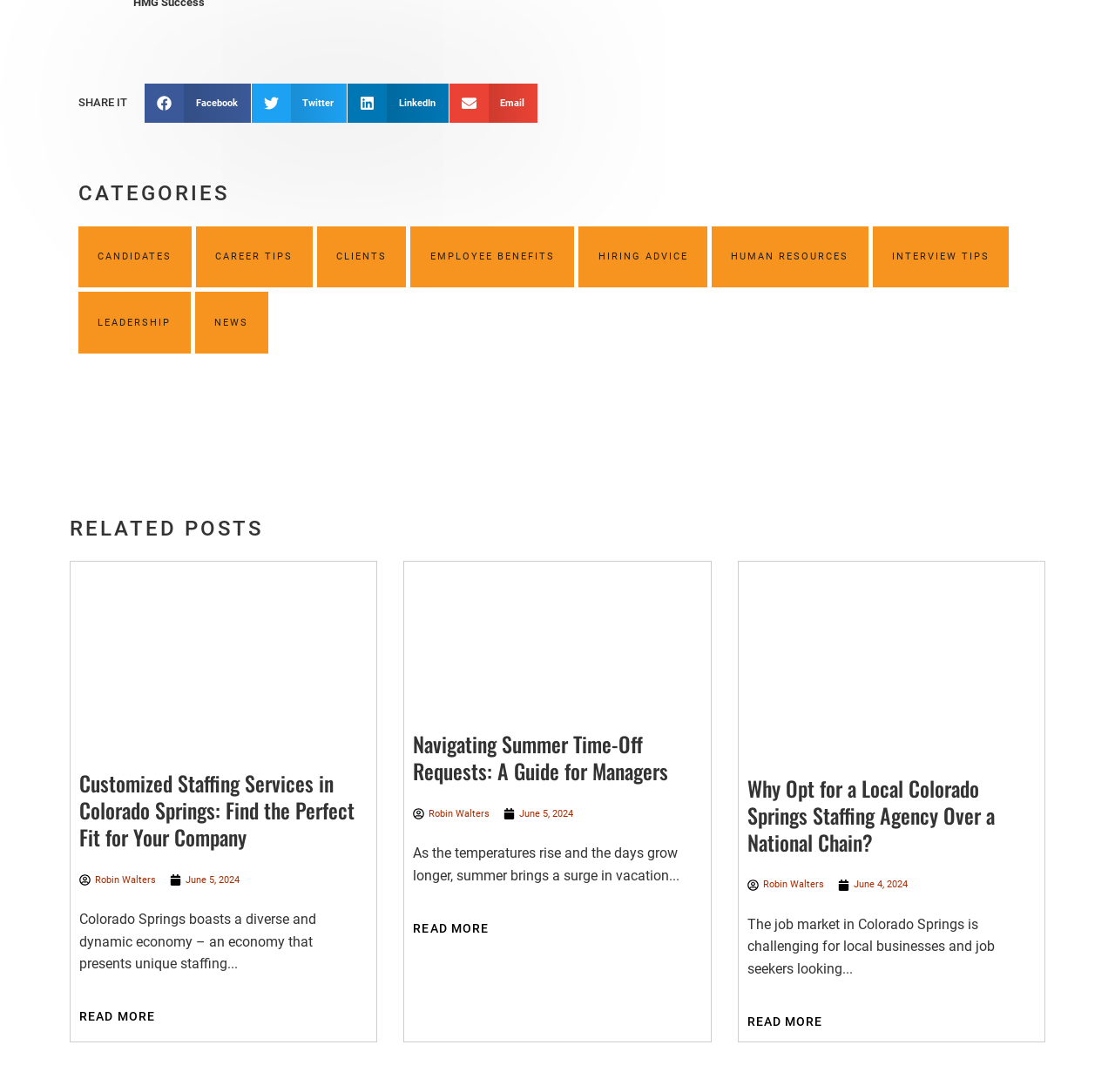Identify the bounding box coordinates of the section to be clicked to complete the task described by the following instruction: "Read more about Navigating Summer Time-Off Requests: A Guide for Managers". The coordinates should be four float numbers between 0 and 1, formatted as [left, top, right, bottom].

[0.371, 0.667, 0.599, 0.72]